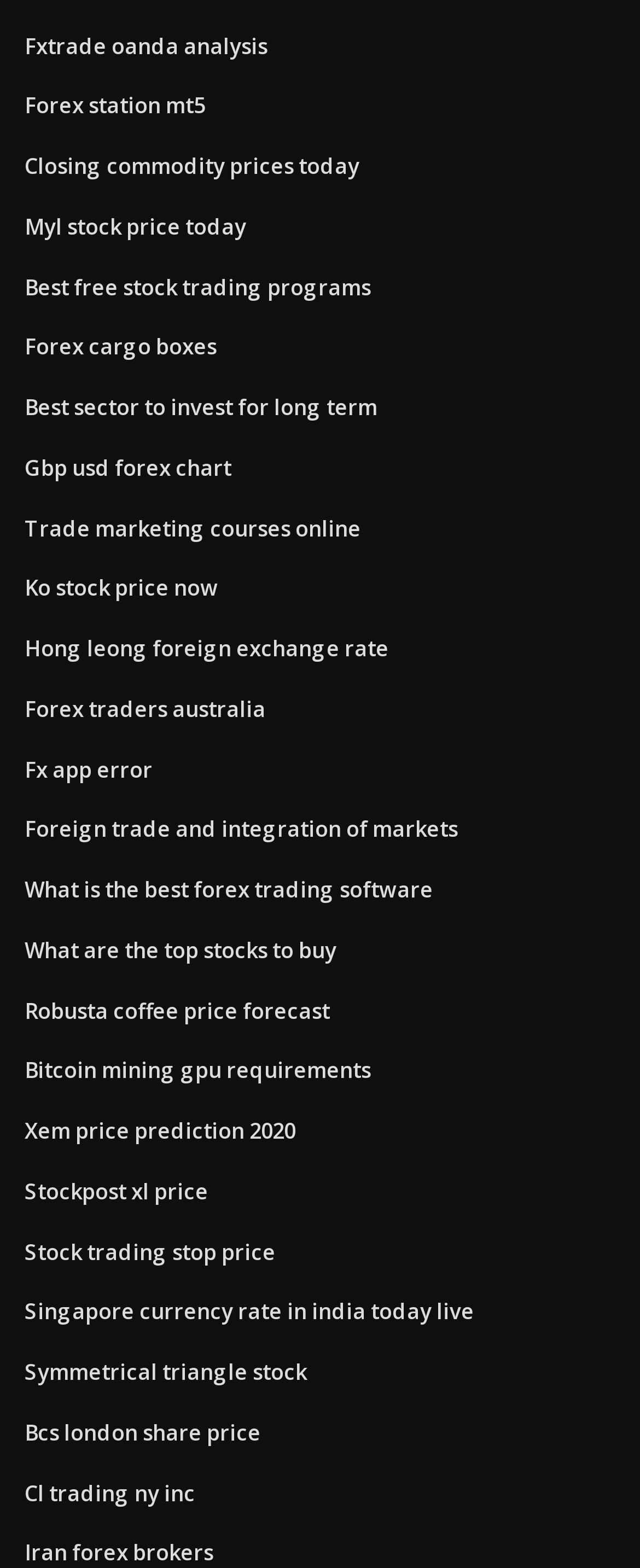Determine the bounding box coordinates of the clickable region to carry out the instruction: "Click the Home button".

None